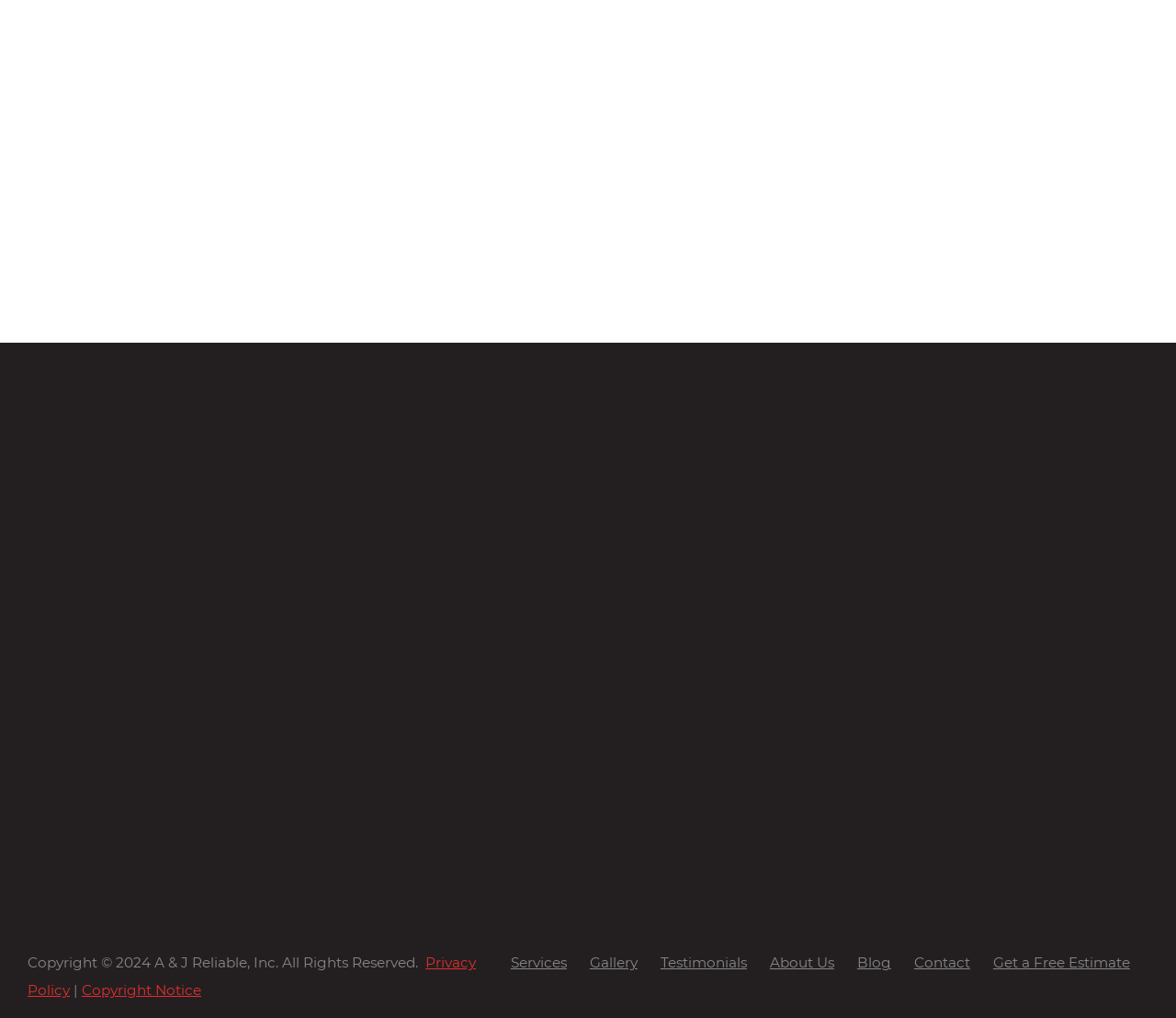Reply to the question with a brief word or phrase: How many links are there at the bottom of the webpage?

9